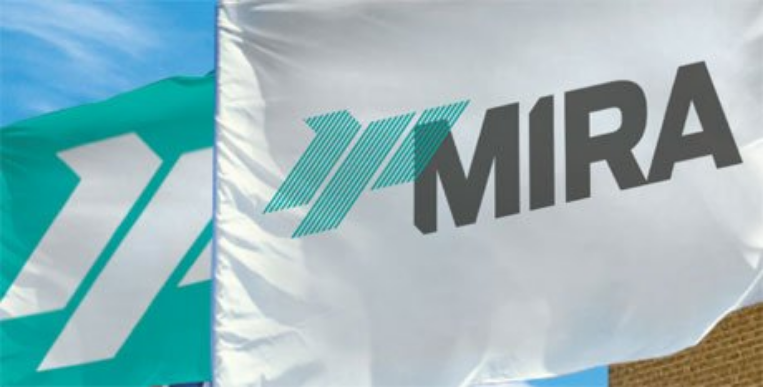What is the color of the typography on the flag on the right?
Use the image to answer the question with a single word or phrase.

dark gray